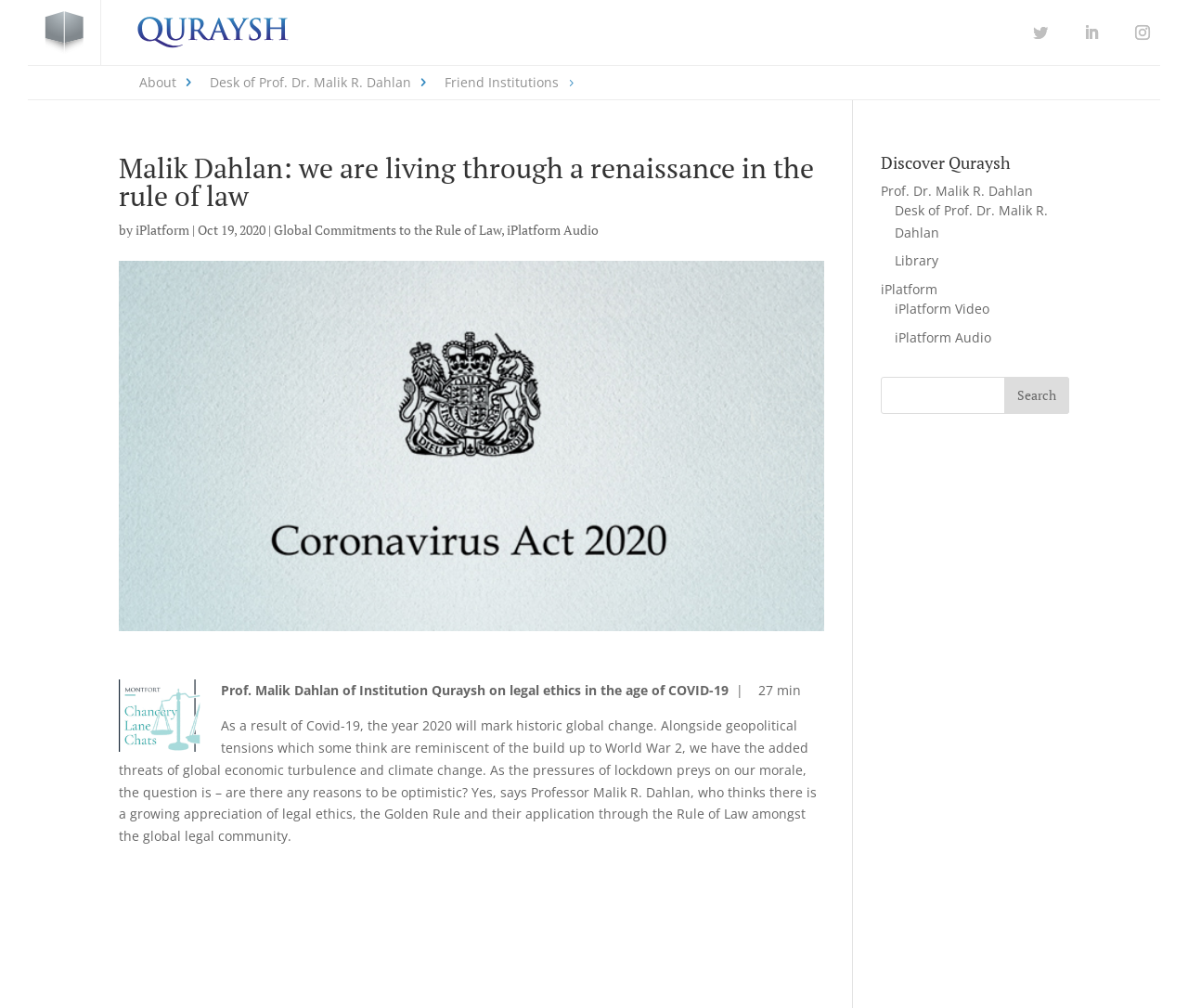Who is the author of the article?
Based on the image, answer the question with as much detail as possible.

The author of the article can be found by looking at the text 'by' followed by 'iPlatform' and then the author's name 'Prof. Malik R. Dahlan'.